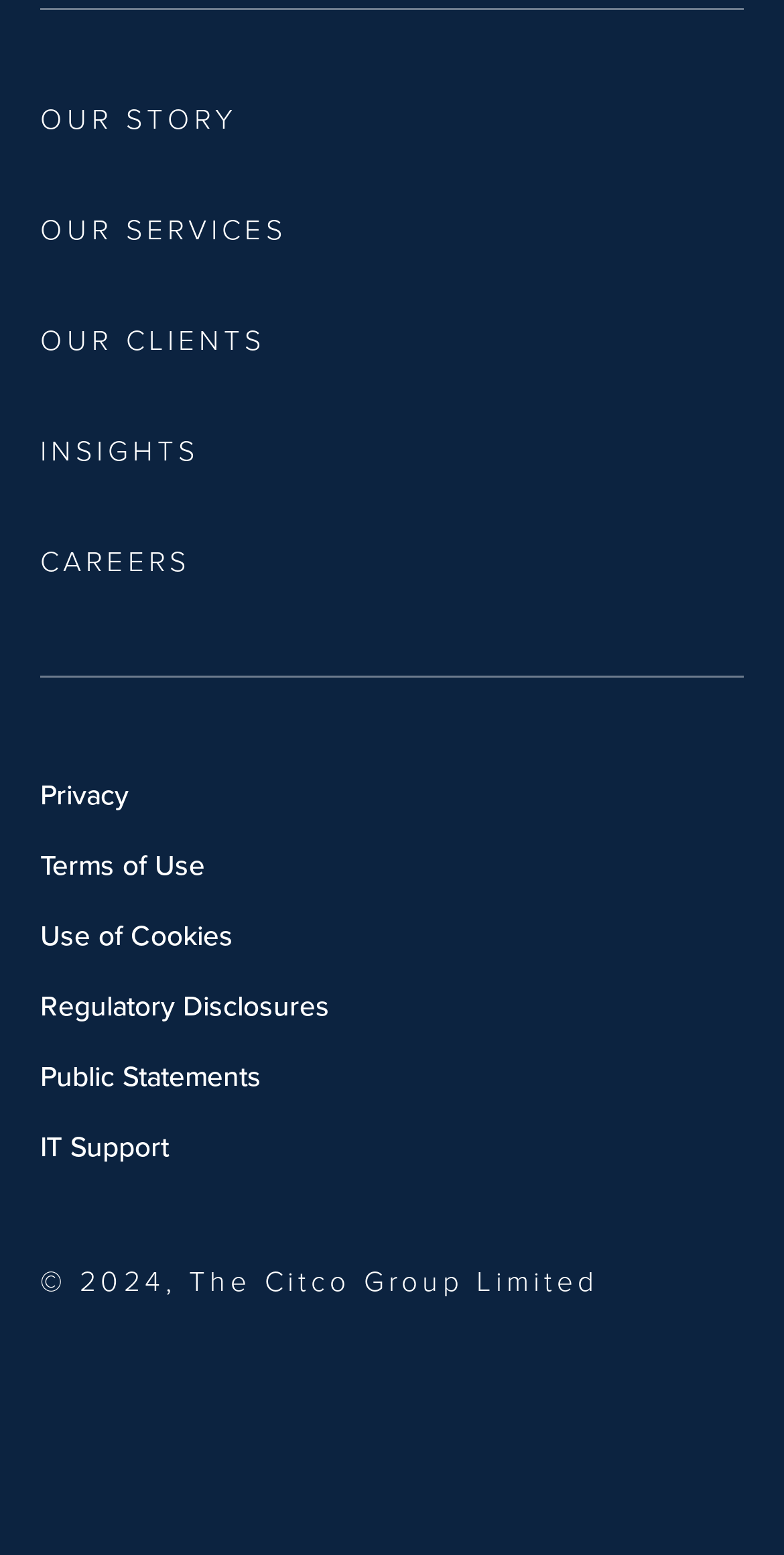Provide a thorough and detailed response to the question by examining the image: 
What is the last link in the footer section?

The footer section is located at the bottom of the webpage. The links in the footer section are arranged vertically, and the last link is 'IT Support'.